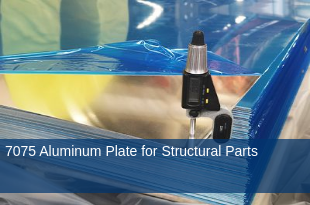What is attached to the edge of the plate?
Can you provide an in-depth and detailed response to the question?

The caption explicitly states that a measuring device is attached to the edge of the plate, emphasizing the precision and quality control associated with aluminum manufacturing.